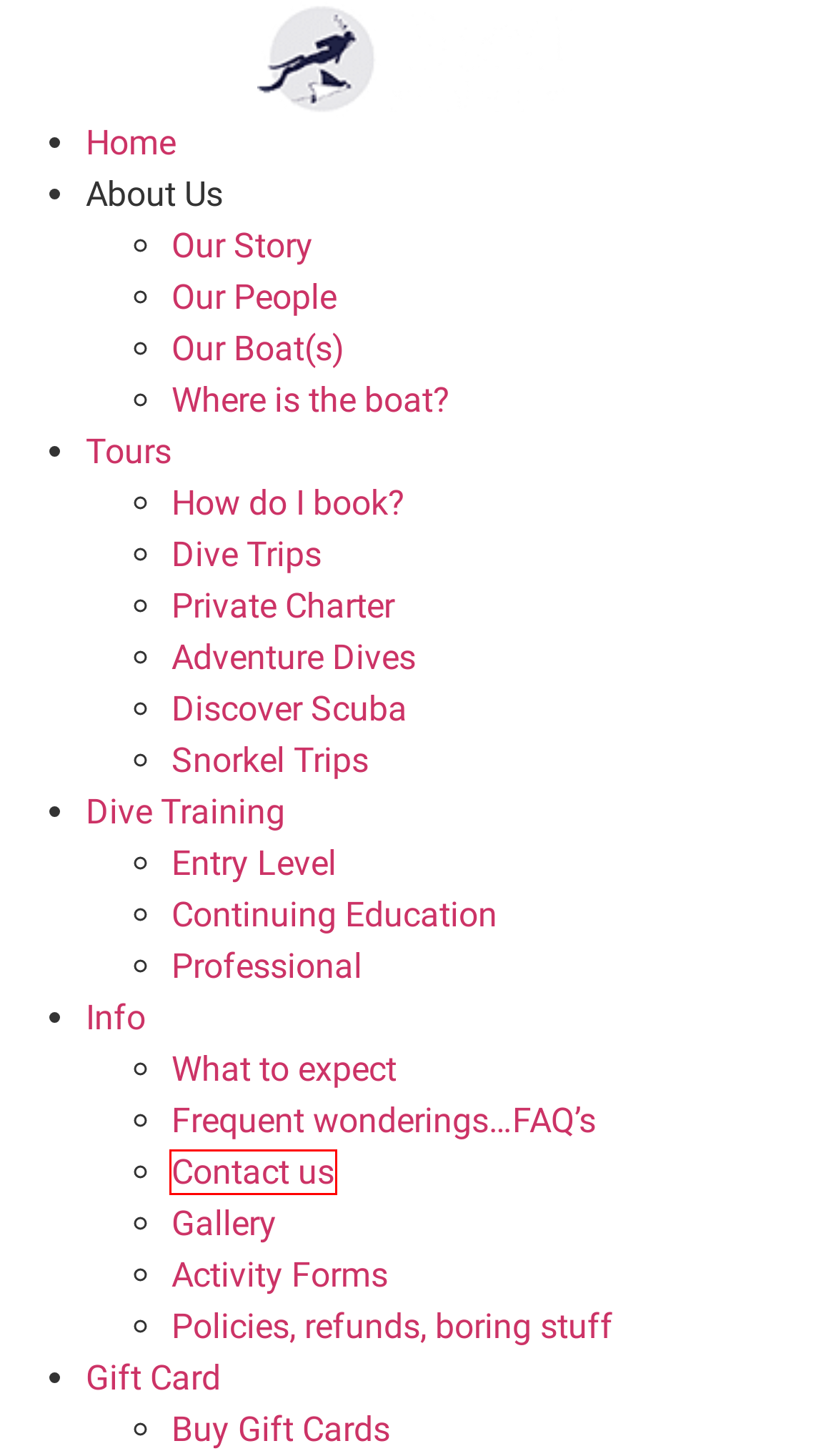Given a screenshot of a webpage with a red rectangle bounding box around a UI element, select the best matching webpage description for the new webpage that appears after clicking the highlighted element. The candidate descriptions are:
A. Booking Something Fun - Cozumel Reef Riders
B. Frequent wonderings... - Cozumel Reef Riders
C. Forms - Cozumel Reef Riders
D. Terms & Conditions - Cozumel Reef Riders
E. Discover Scuba - Cozumel Reef Riders
F. Contact us - Cozumel Reef Riders
G. Snorkeling Archives - Cozumel Reef Riders
H. Scuba Diving Classes and Training Archives - Cozumel Reef Riders

F